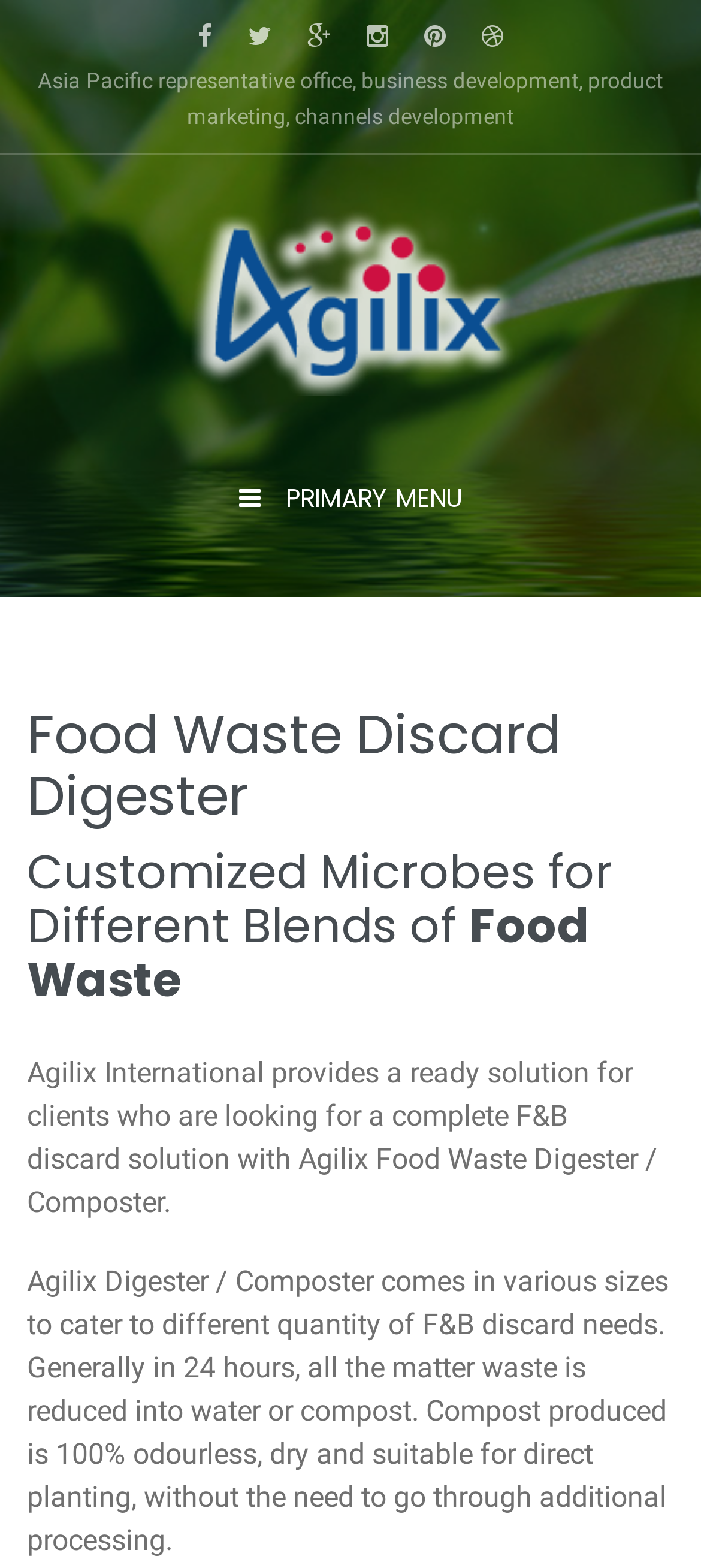Please reply to the following question using a single word or phrase: 
What is Agilix International's solution for F&B discard?

Agilix Food Waste Digester